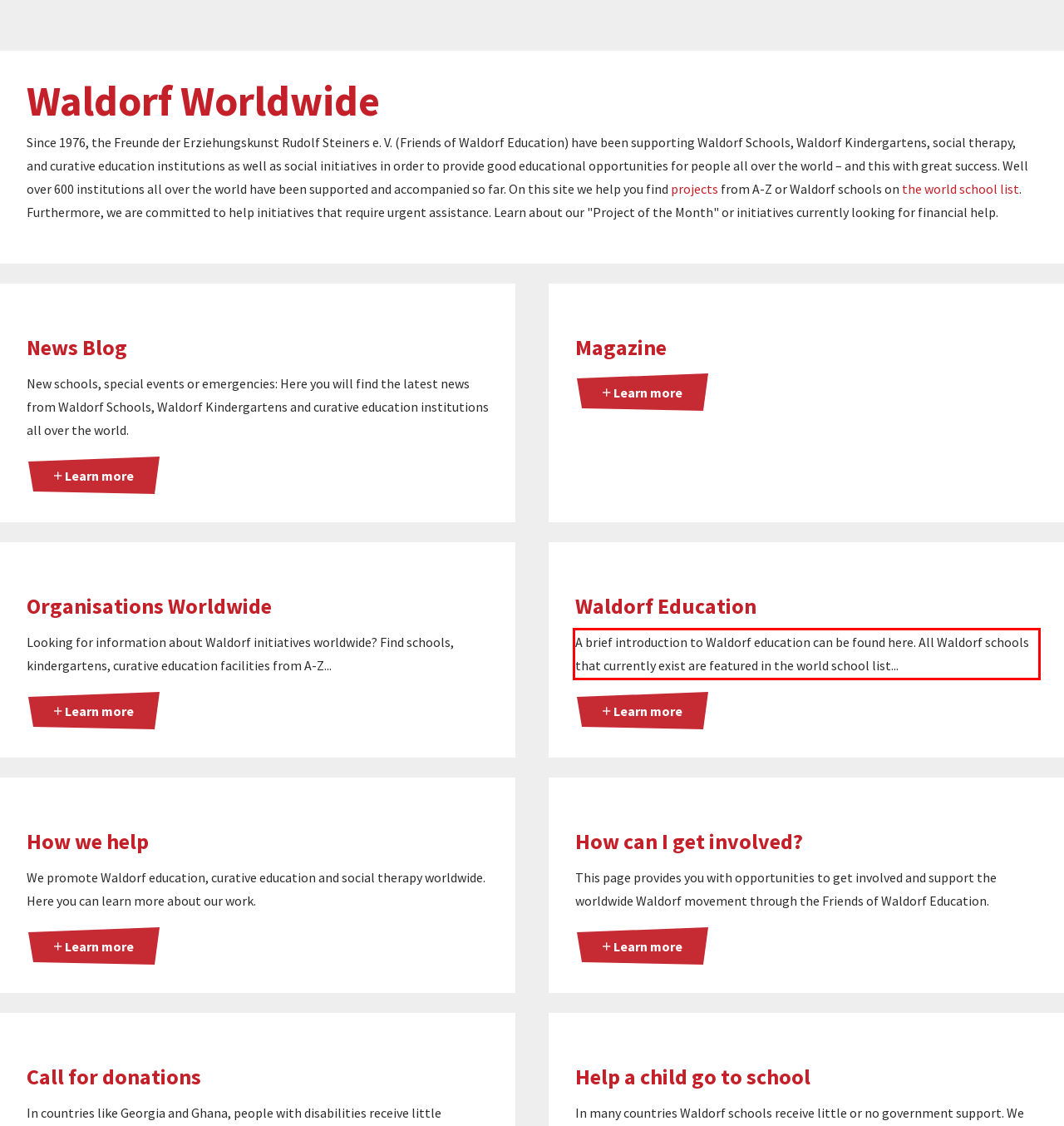Given a screenshot of a webpage containing a red rectangle bounding box, extract and provide the text content found within the red bounding box.

A brief introduction to Waldorf education can be found here. All Waldorf schools that currently exist are featured in the world school list...